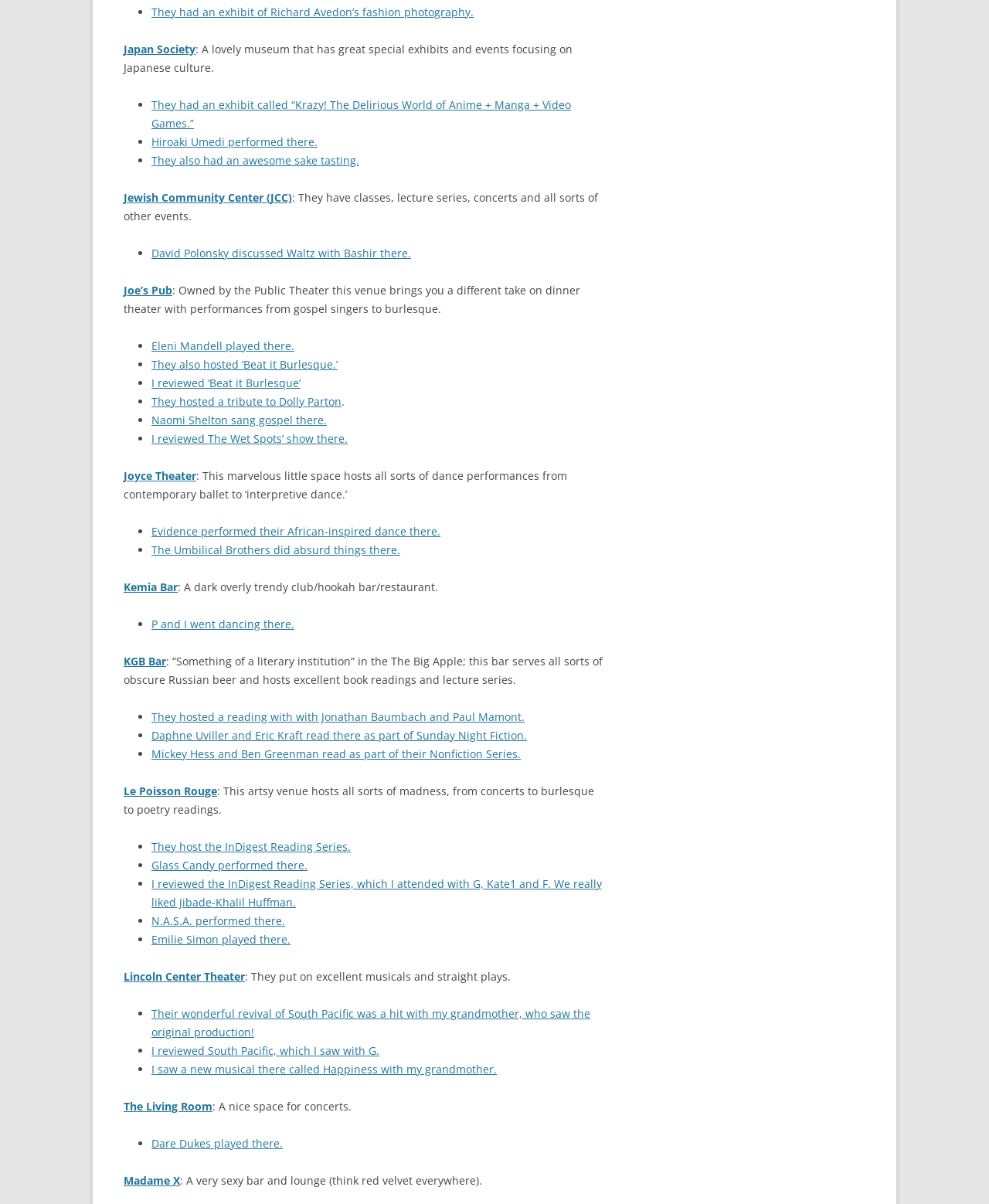What kind of performances does Joe’s Pub host?
Refer to the screenshot and respond with a concise word or phrase.

Dinner theater